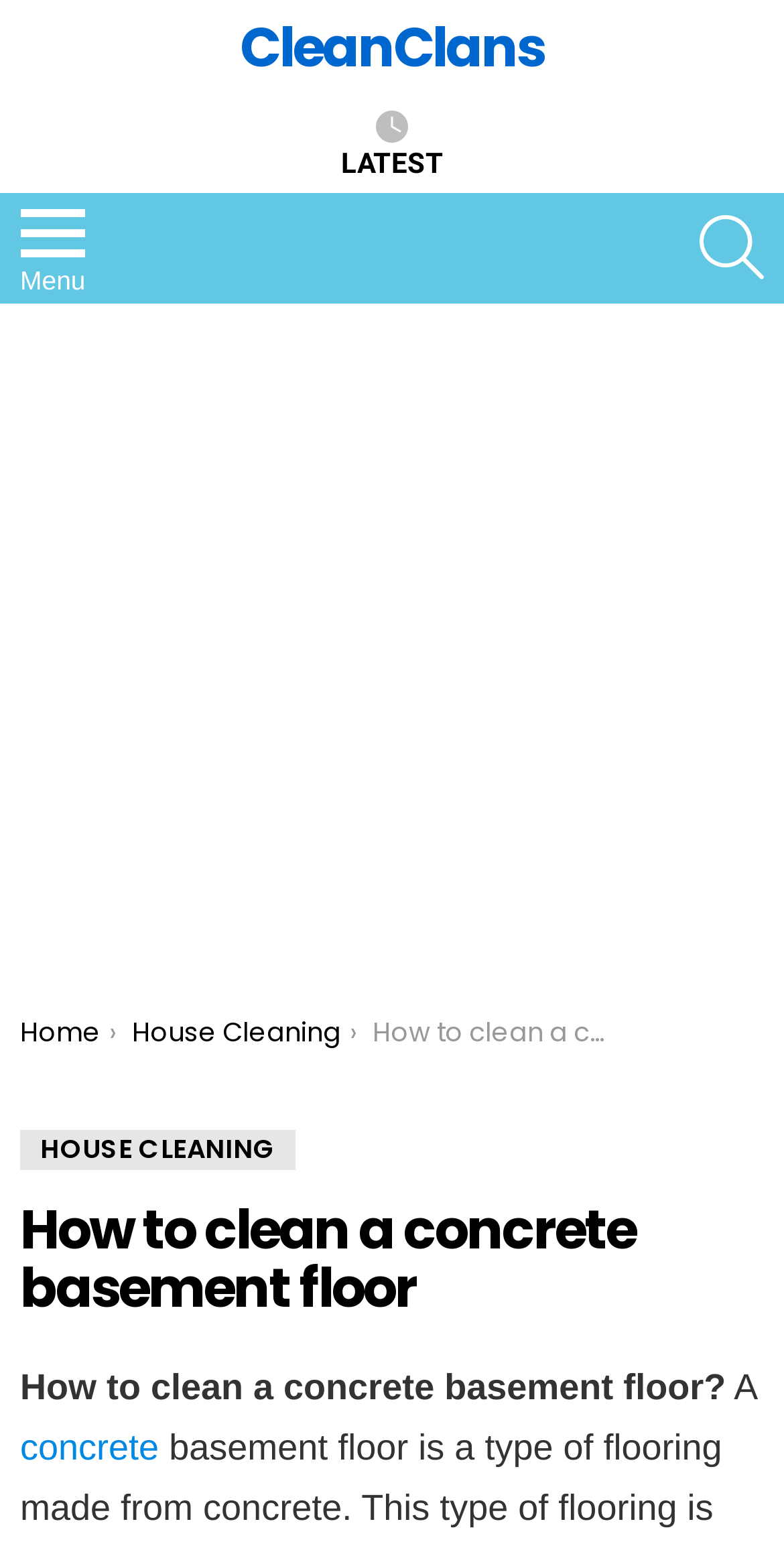Show the bounding box coordinates of the element that should be clicked to complete the task: "read about concrete basement floor cleaning".

[0.026, 0.777, 0.974, 0.852]